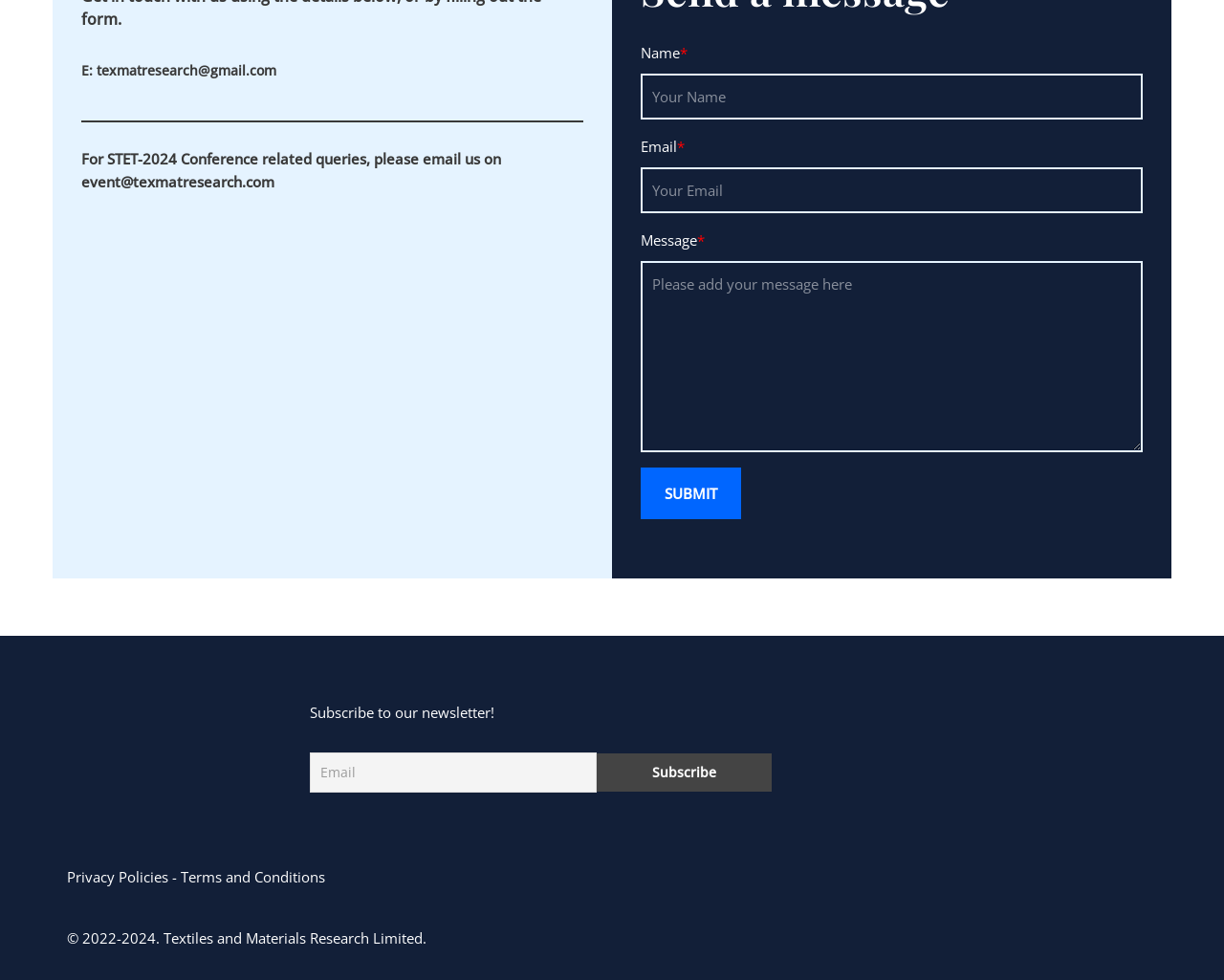Please examine the image and provide a detailed answer to the question: What is the purpose of the button at the bottom of the form?

The button at the bottom of the form is labeled 'SUBMIT', which suggests that its purpose is to submit the form data to the server.